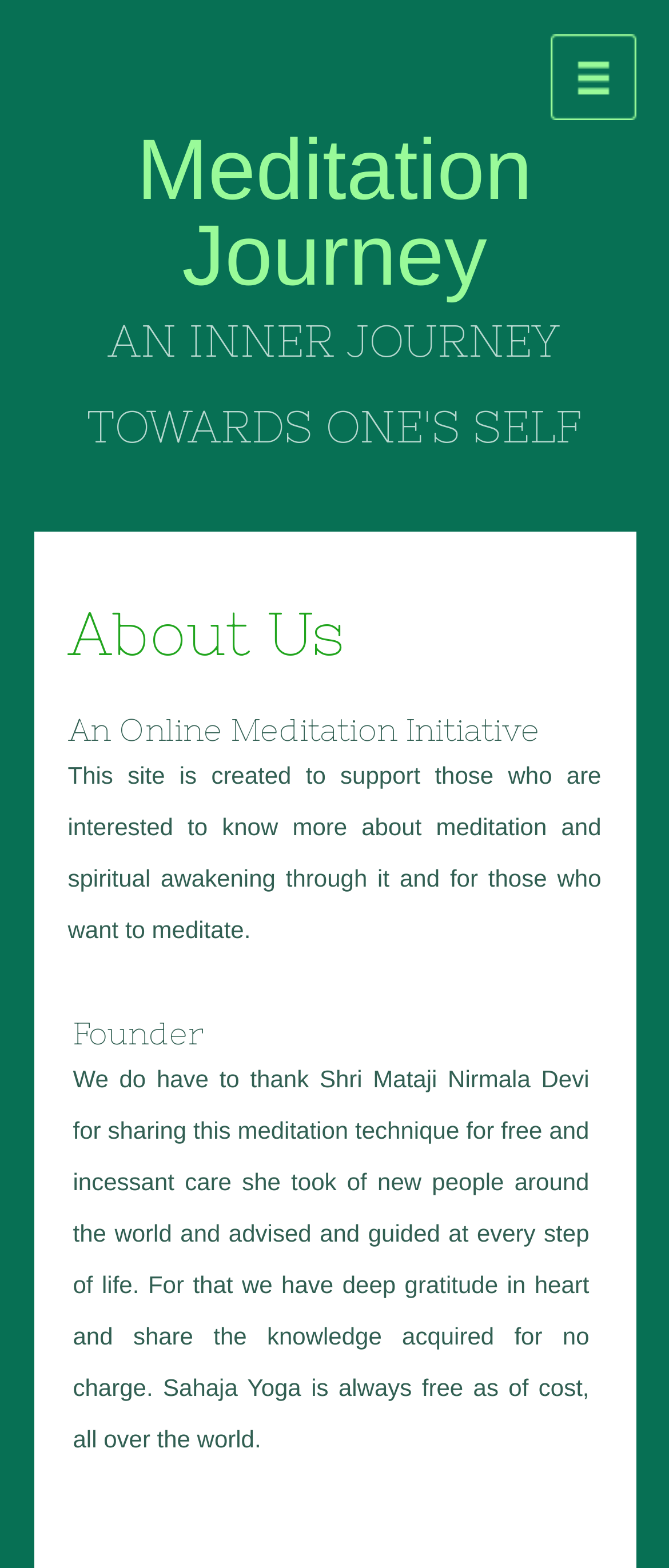Provide your answer in a single word or phrase: 
Who is the founder of this meditation initiative?

Not specified